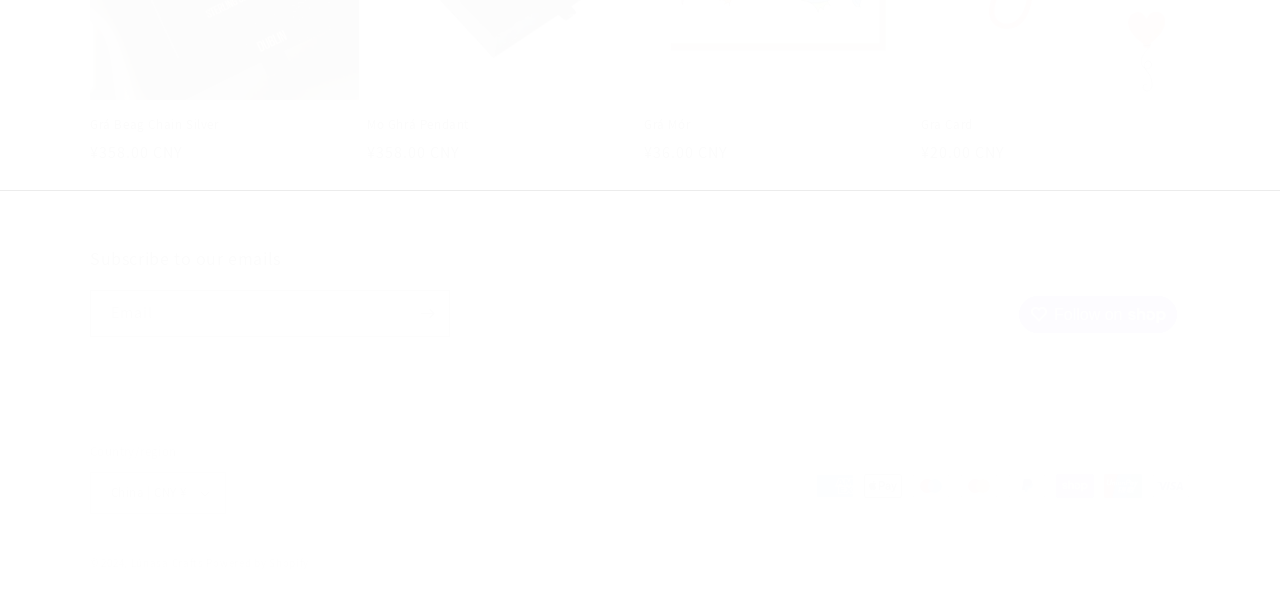Find the bounding box coordinates for the area you need to click to carry out the instruction: "Read the GACO Summer Party news". The coordinates should be four float numbers between 0 and 1, indicated as [left, top, right, bottom].

None